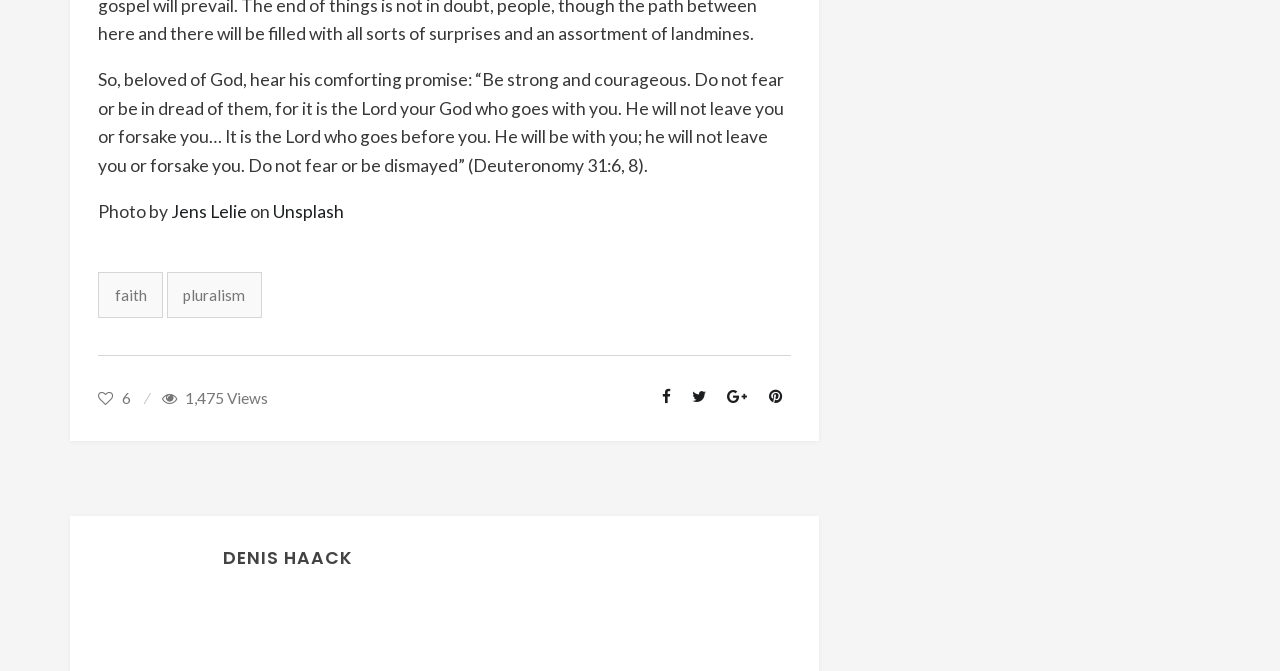Can you look at the image and give a comprehensive answer to the question:
How many views does the article have?

The number of views is mentioned in the StaticText element with the text '1,475', which is located near the link element with the text ' 6'.